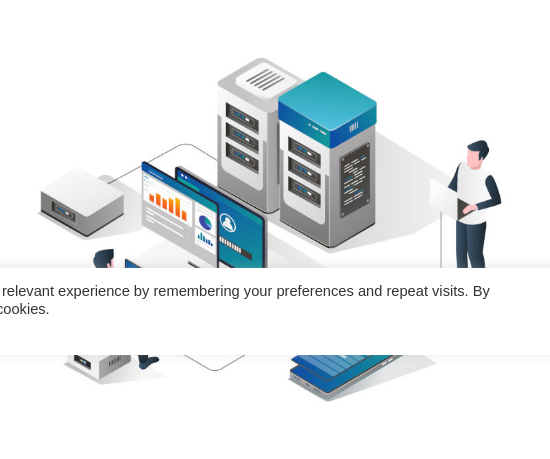Please reply to the following question with a single word or a short phrase:
What is displayed on the computer screen?

Analytical graphics